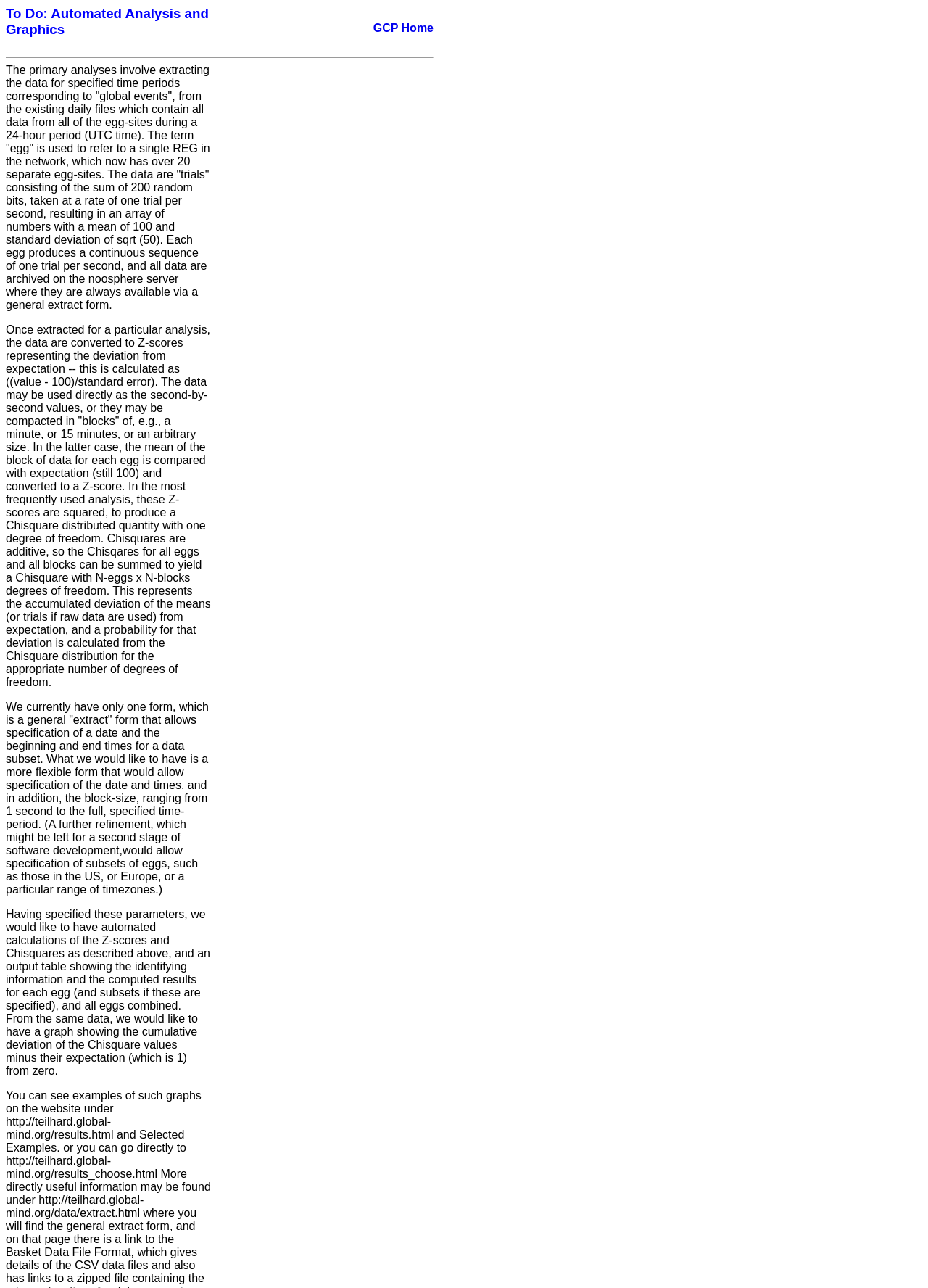Please answer the following question using a single word or phrase: What is the position of the 'GCP Home' link relative to the 'To Do: Automated Analysis and Graphics' heading?

To the right